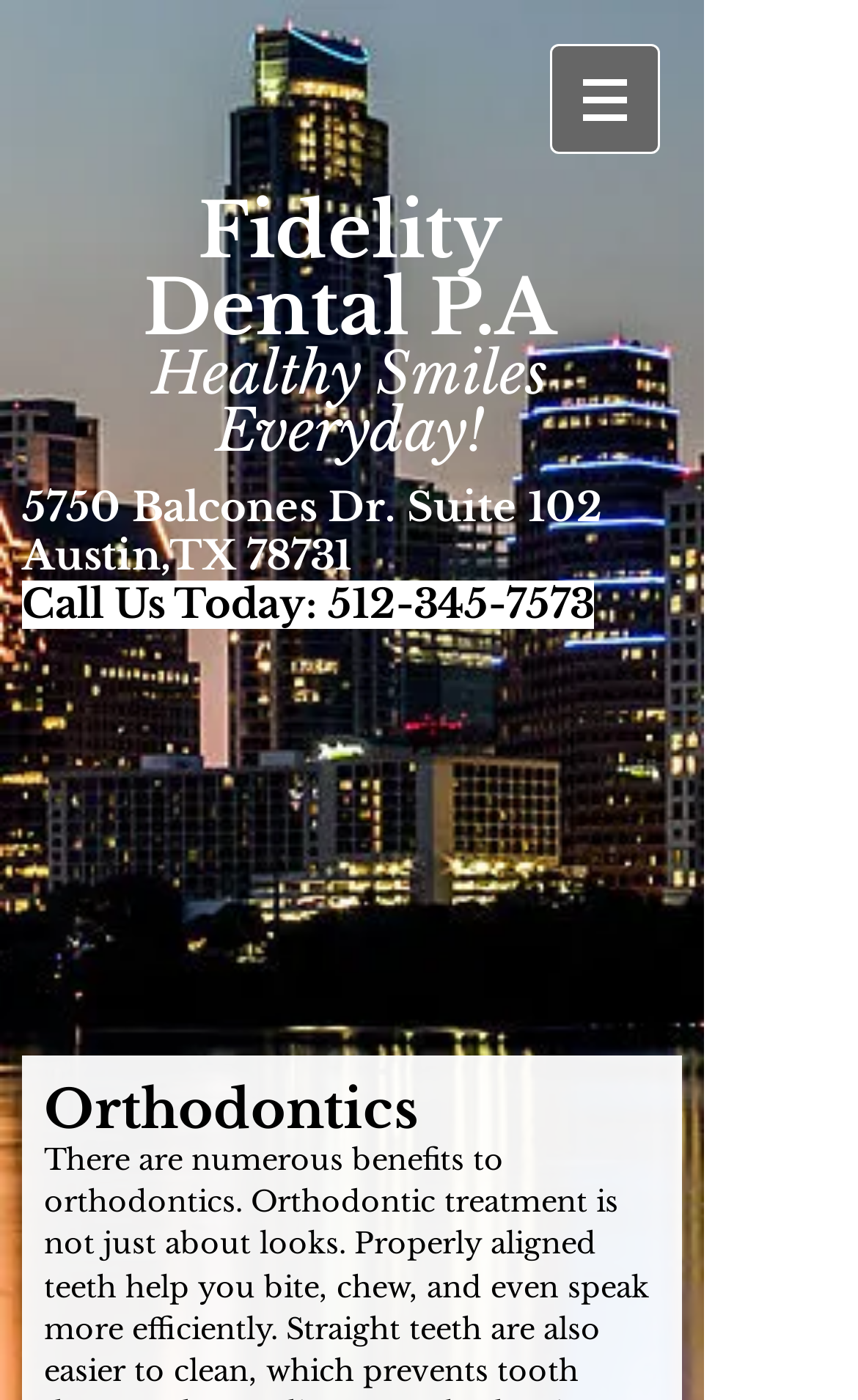What is the address of the dental practice?
Look at the screenshot and provide an in-depth answer.

I found the answer by looking at the two consecutive heading elements that contain the address information. The first element contains the street address '5750 Balcones Dr. Suite 102', and the second element contains the city, state, and zip code 'Austin,TX 78731'.